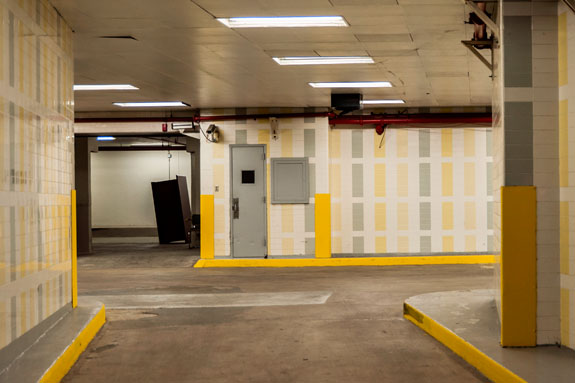Summarize the image with a detailed caption.

The image captures a parking garage featuring a spacious, well-lit interior. The walls are adorned with a combination of white and light gray tiles, accented by vertical stripes of pale yellow and gray, creating a visually dynamic environment. A bright yellow line runs along the edges of the concrete floor, marking designated areas. In the background, a door with a square window and a power panel is visible, alongside a dark object that appears to be a parked vehicle or storage compartment. The overhead lights contribute to the bright atmosphere, highlighting the clean and organized layout typical of modern parking facilities. This scene reflects a thoughtful design that emphasizes both functionality and aesthetics, suitable for an urban setting. The image is attributed to the artist Sheri Lynn Behr, suggesting a focus on the often-overlooked spaces in our everyday lives.